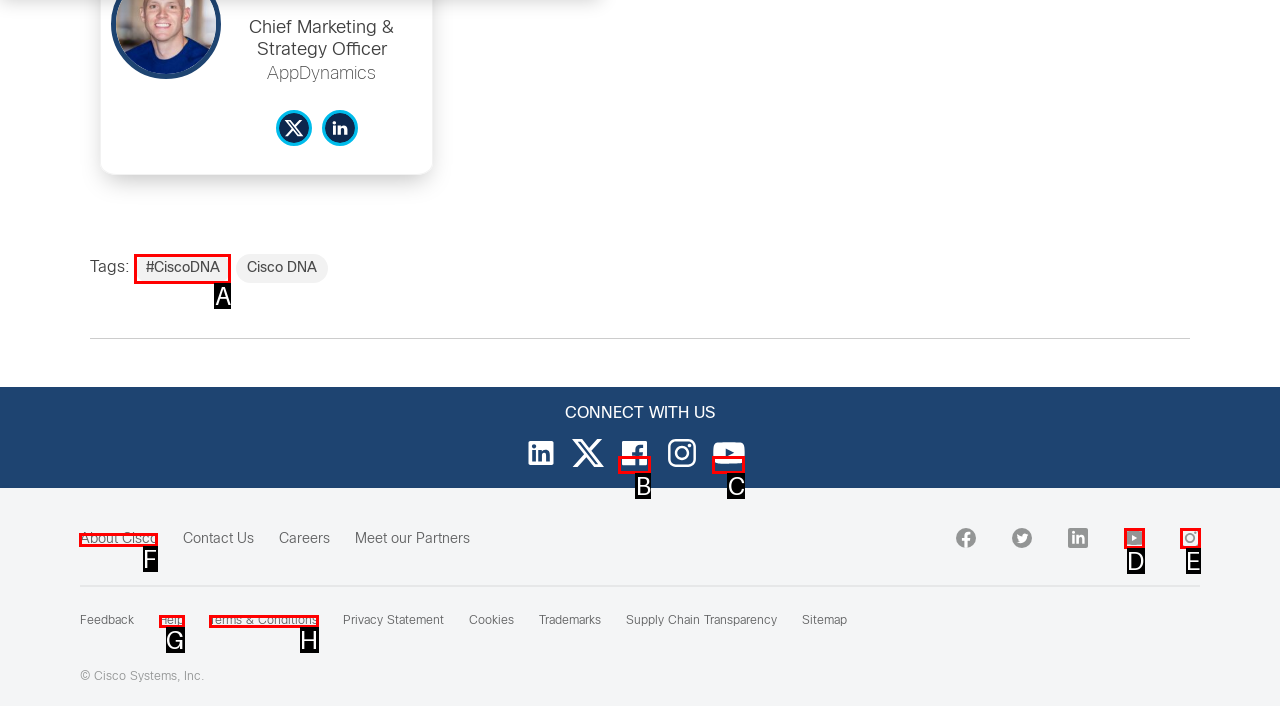Please indicate which HTML element should be clicked to fulfill the following task: Go to About Cisco. Provide the letter of the selected option.

F